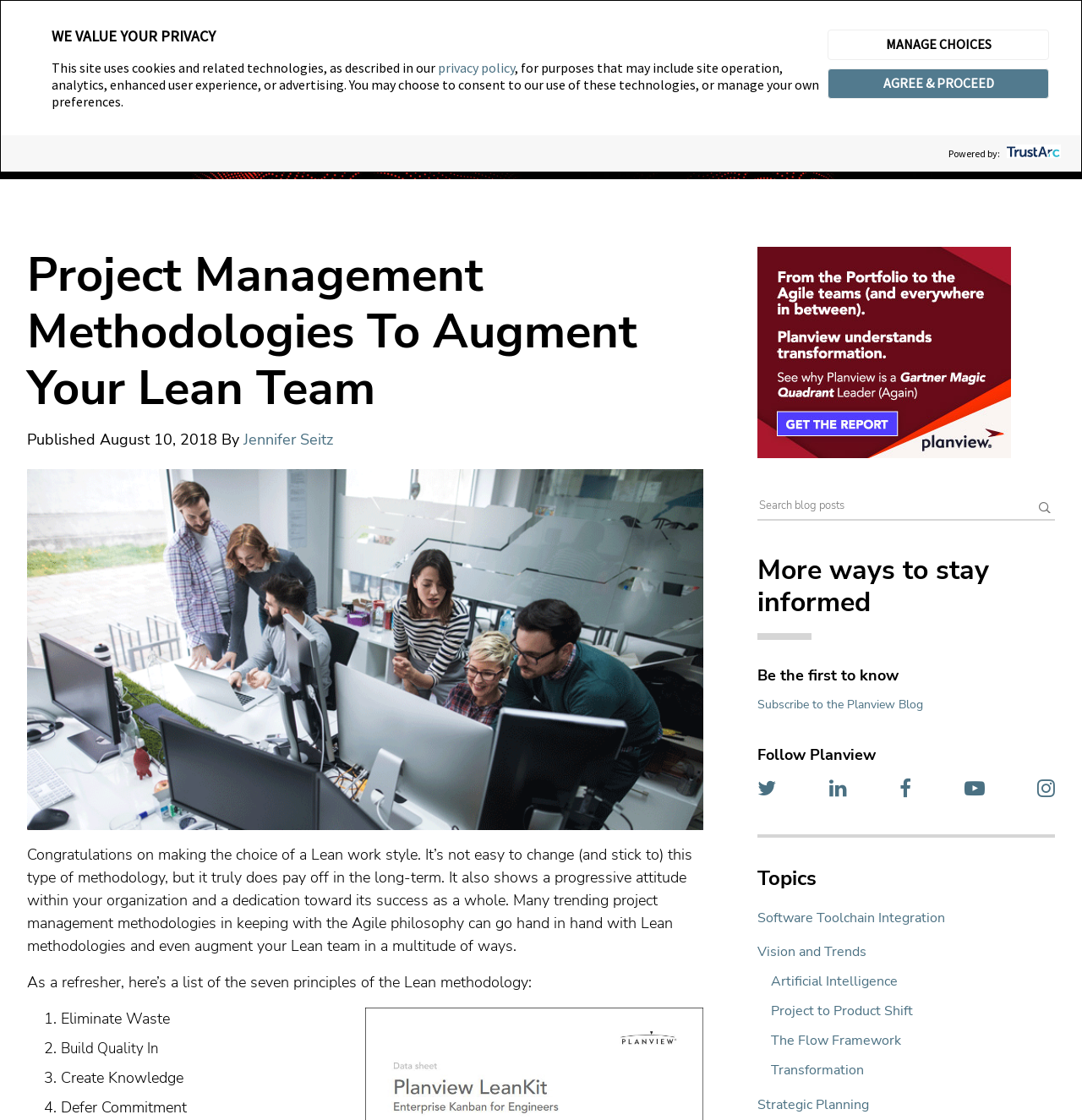Provide the bounding box coordinates of the section that needs to be clicked to accomplish the following instruction: "Visit the 'Corporate Finance' page."

None